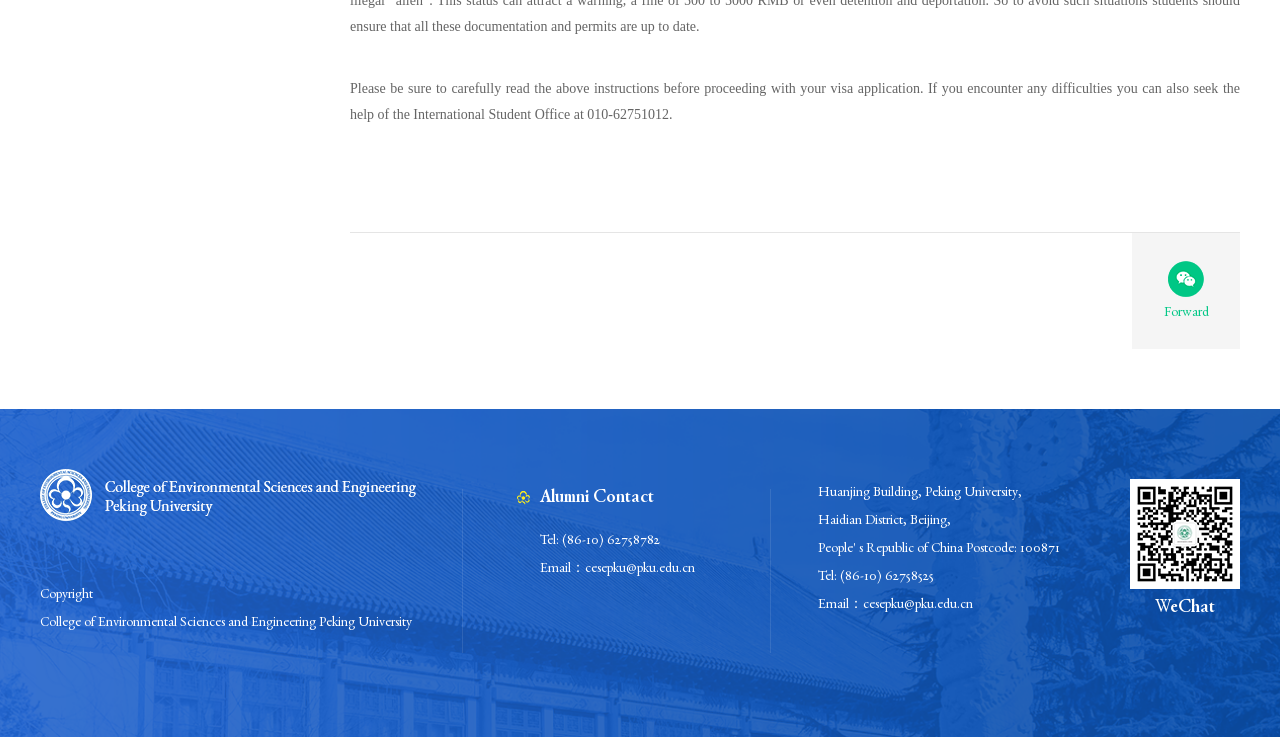Given the description: "parent_node: Forward title="分享到微信"", determine the bounding box coordinates of the UI element. The coordinates should be formatted as four float numbers between 0 and 1, [left, top, right, bottom].

[0.909, 0.355, 0.944, 0.403]